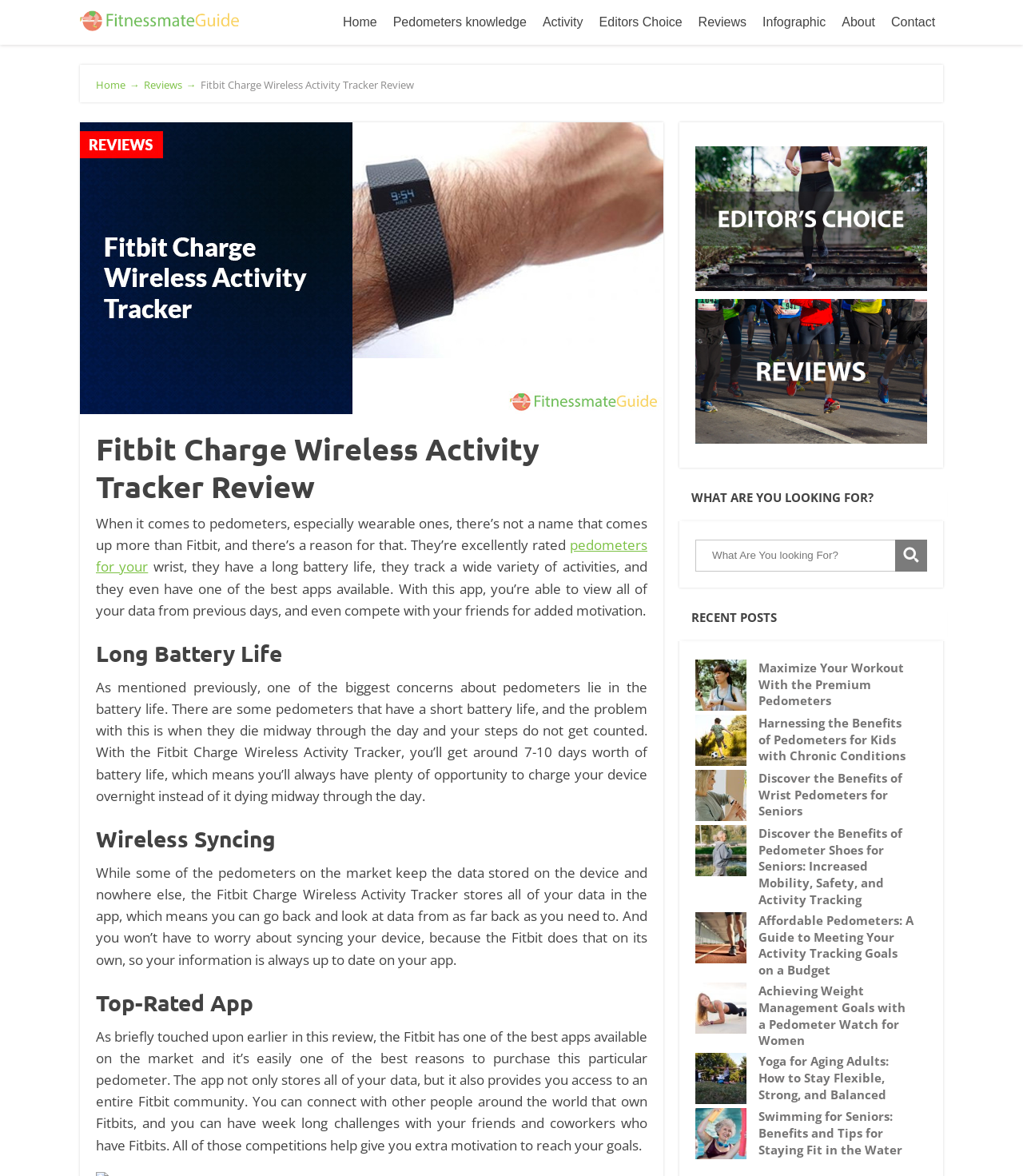What is the purpose of the Fitbit app?
Examine the image and give a concise answer in one word or a short phrase.

To store and view data